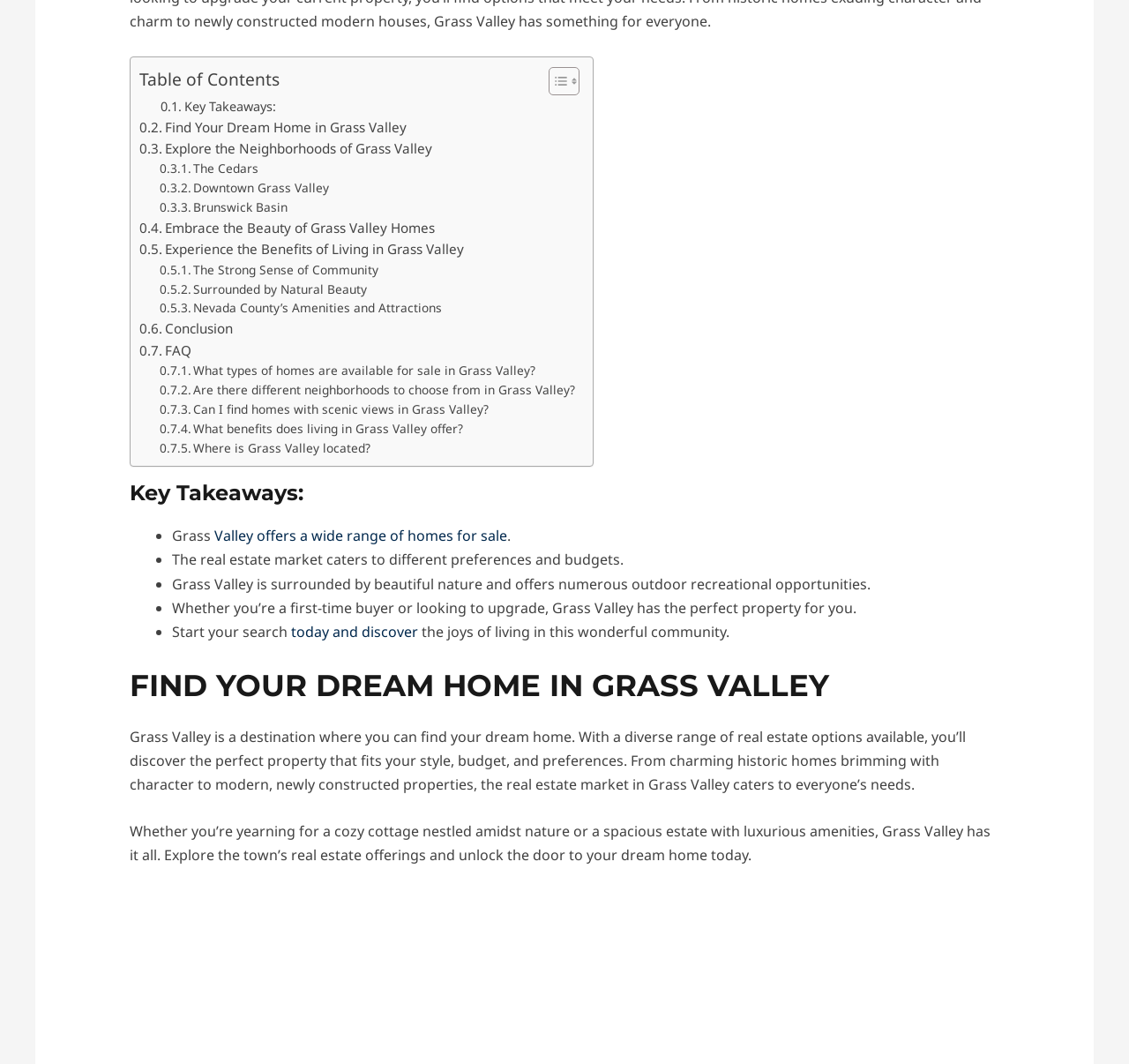Please specify the bounding box coordinates of the region to click in order to perform the following instruction: "Explore the Neighborhoods of Grass Valley".

[0.123, 0.129, 0.383, 0.15]